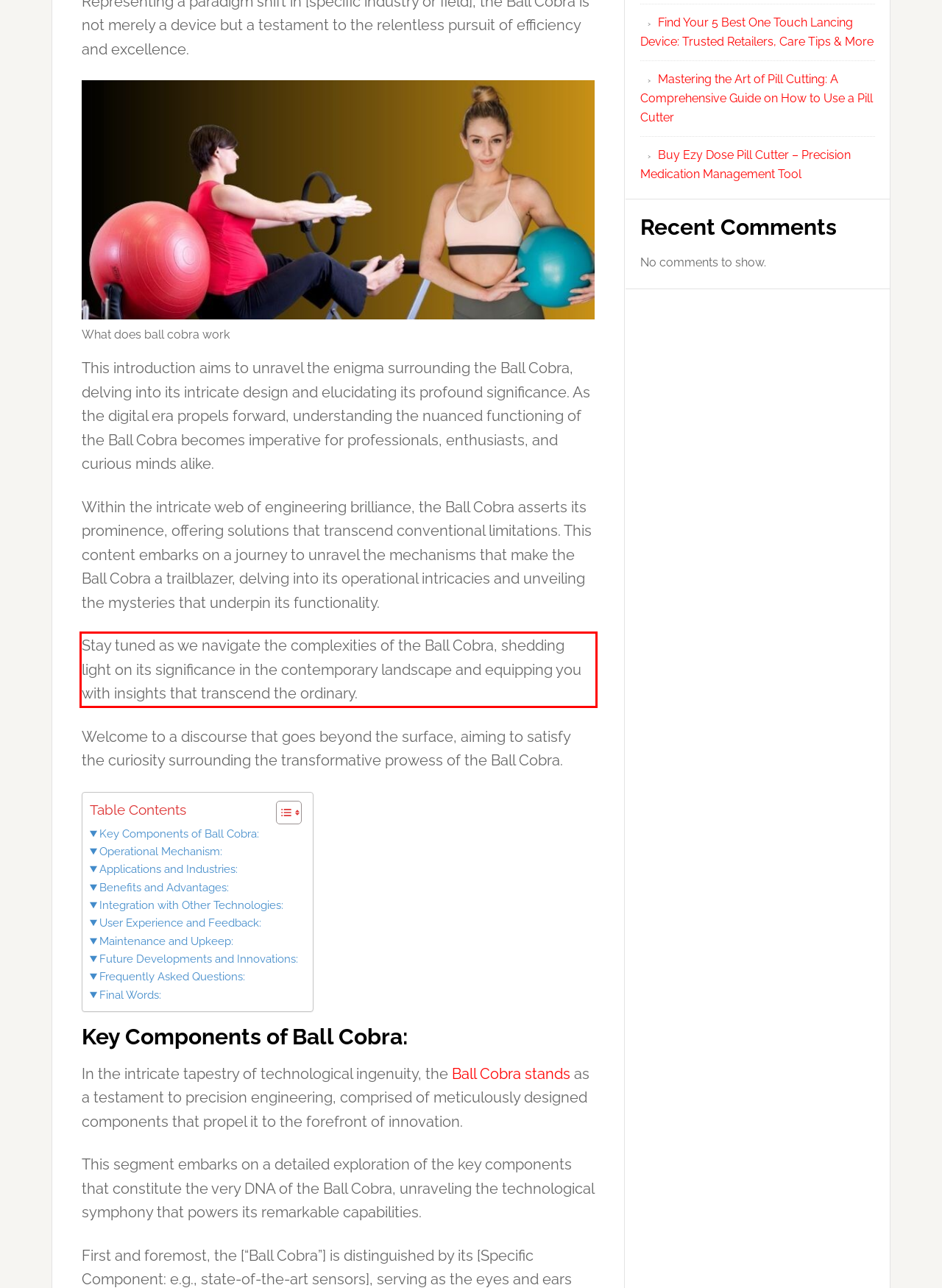Analyze the red bounding box in the provided webpage screenshot and generate the text content contained within.

Stay tuned as we navigate the complexities of the Ball Cobra, shedding light on its significance in the contemporary landscape and equipping you with insights that transcend the ordinary.